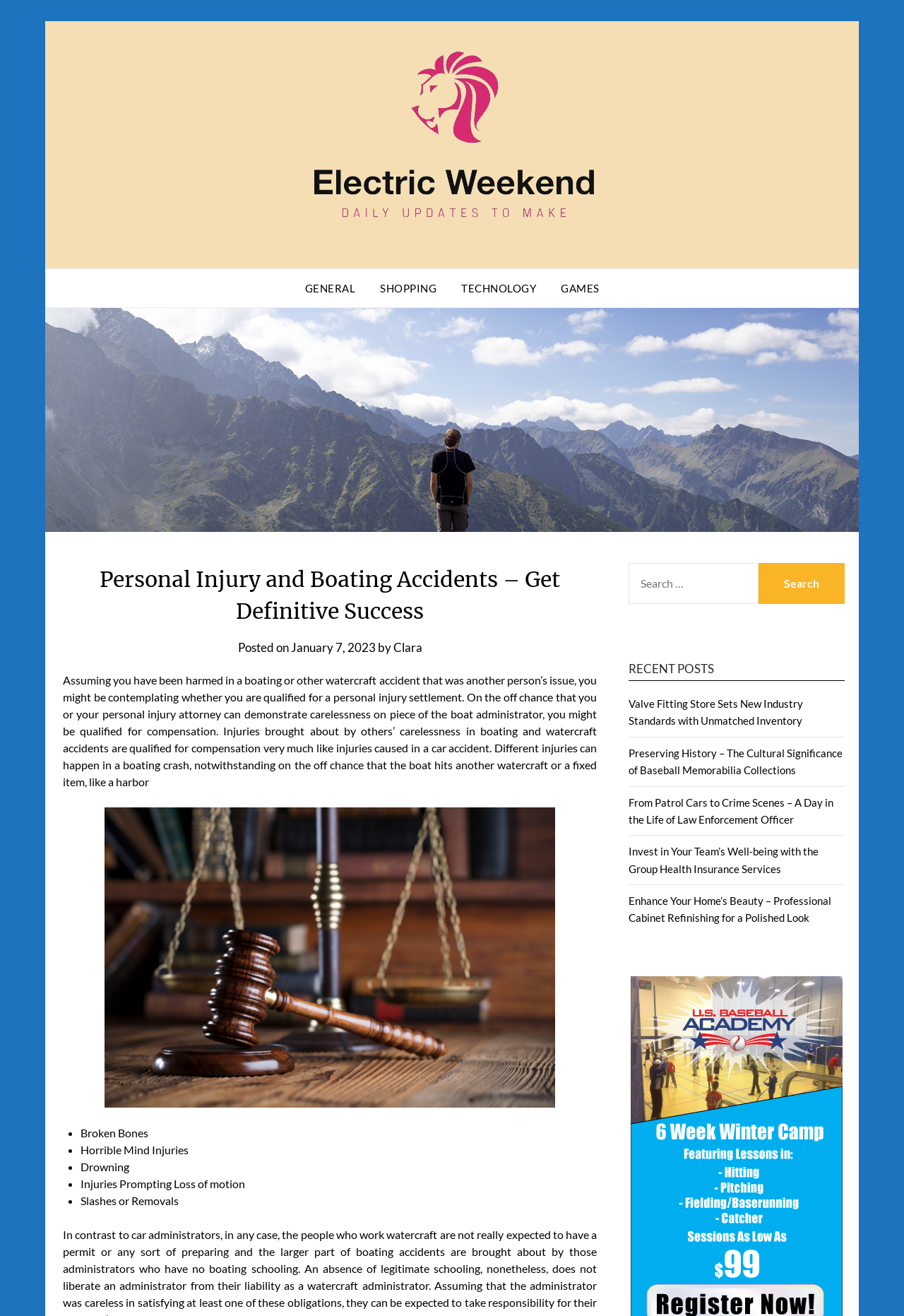Describe the entire webpage, focusing on both content and design.

This webpage is about personal injury and boating accidents, with a focus on getting definitive success. At the top, there is a logo of "Electric Weekend" with a link to the website. Below the logo, there are four links to different categories: GENERAL, SHOPPING, TECHNOLOGY, and GAMES.

The main content of the webpage is divided into two sections. On the left side, there is a large image of a lawyer, and below it, there is a heading "Personal Injury and Boating Accidents – Get Definitive Success" followed by a paragraph of text explaining the possibility of getting a personal injury settlement if someone is harmed in a boating accident due to another person's negligence. The text also mentions that injuries caused by others' carelessness in boating and watercraft accidents are eligible for compensation, similar to car accidents.

Below the paragraph, there is a list of possible injuries that can occur in a boating crash, including broken bones, horrible mind injuries, drowning, injuries prompting loss of motion, and slashes or removals. Each item in the list is marked with a bullet point.

On the right side of the webpage, there is a search box with a button labeled "Search" and a heading "RECENT POSTS" followed by five links to recent articles on various topics, including valve fitting stores, baseball memorabilia collections, law enforcement officers, group health insurance services, and cabinet refinishing.

At the top right corner of the webpage, there is a link to the website "Electric Weekend" with an image of the same logo.